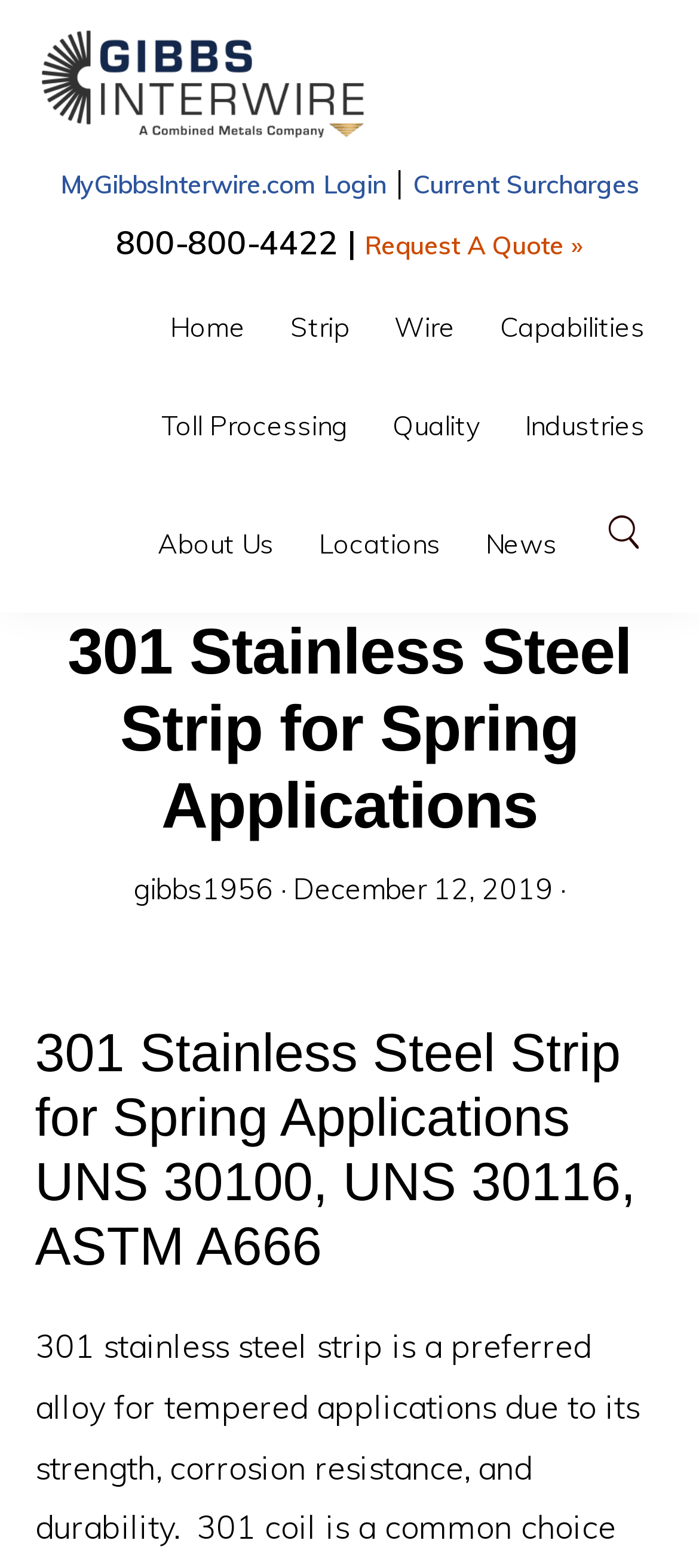Locate the bounding box coordinates of the area that needs to be clicked to fulfill the following instruction: "Go to Gibbs Interwire homepage". The coordinates should be in the format of four float numbers between 0 and 1, namely [left, top, right, bottom].

[0.051, 0.07, 0.532, 0.096]